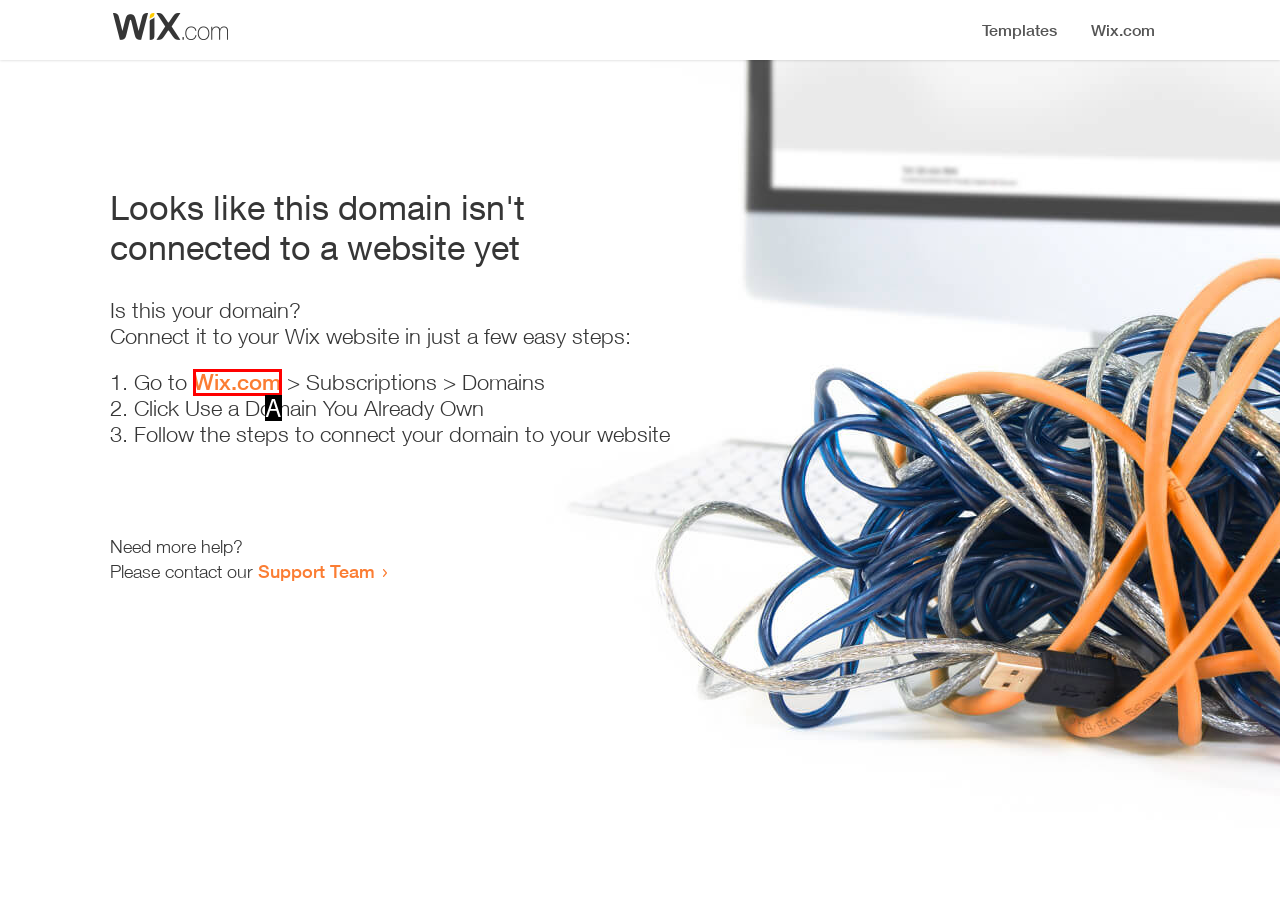Given the element description: Wix.com
Pick the letter of the correct option from the list.

A